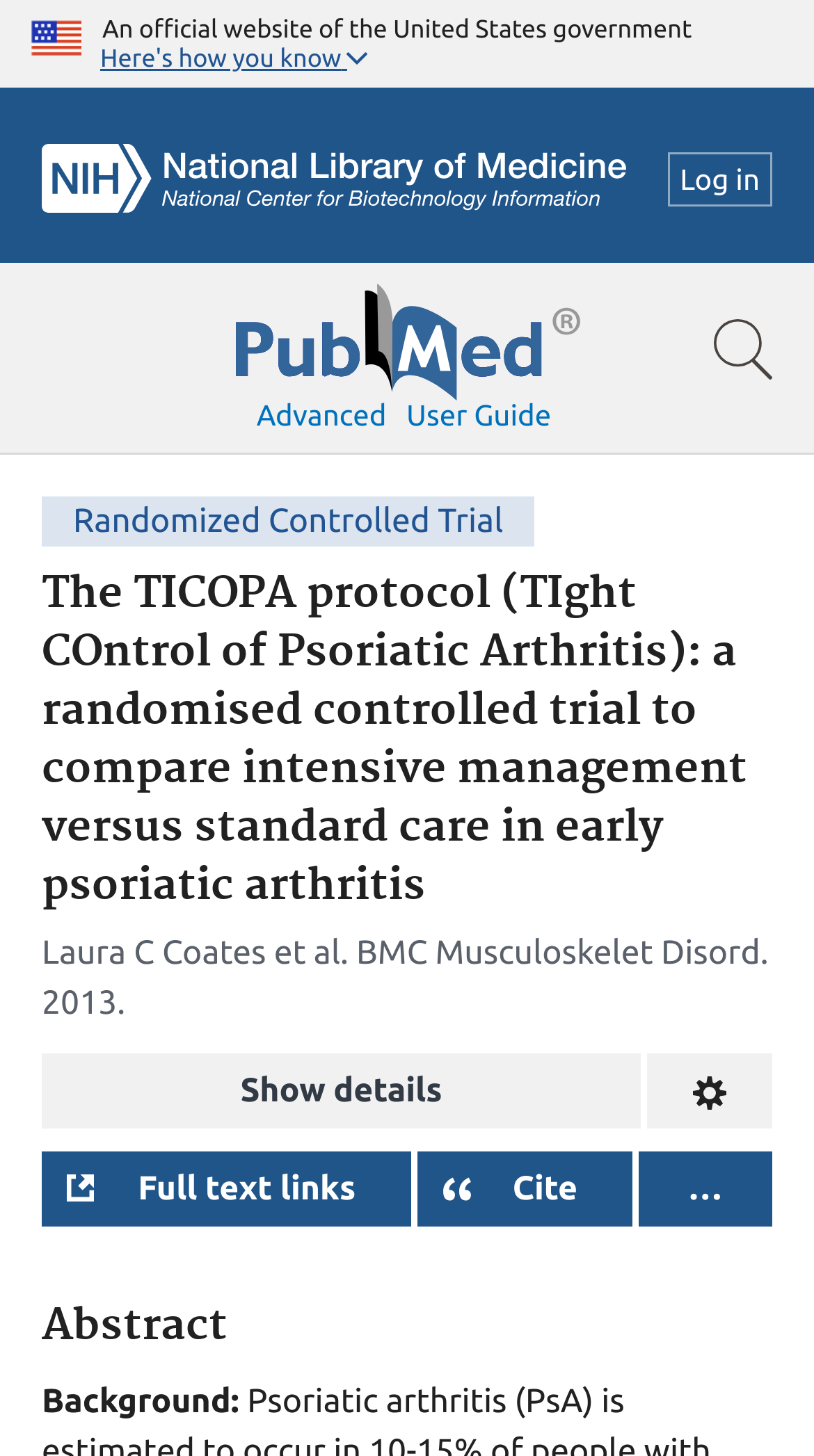Determine the bounding box coordinates of the clickable region to execute the instruction: "Log in". The coordinates should be four float numbers between 0 and 1, denoted as [left, top, right, bottom].

[0.82, 0.105, 0.949, 0.142]